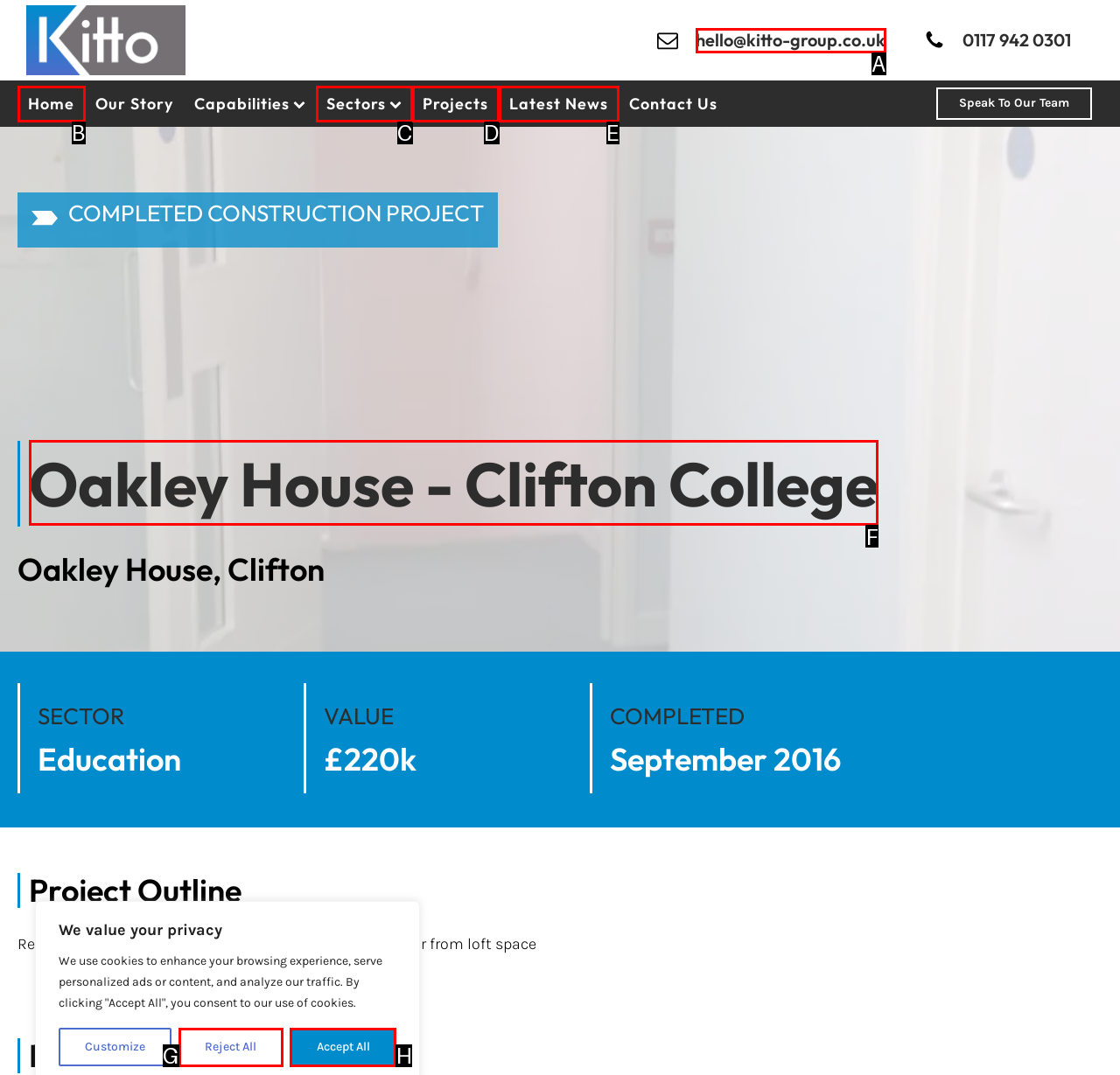Tell me which one HTML element I should click to complete the following instruction: Read more about the 'Oakley House - Clifton College' project
Answer with the option's letter from the given choices directly.

F